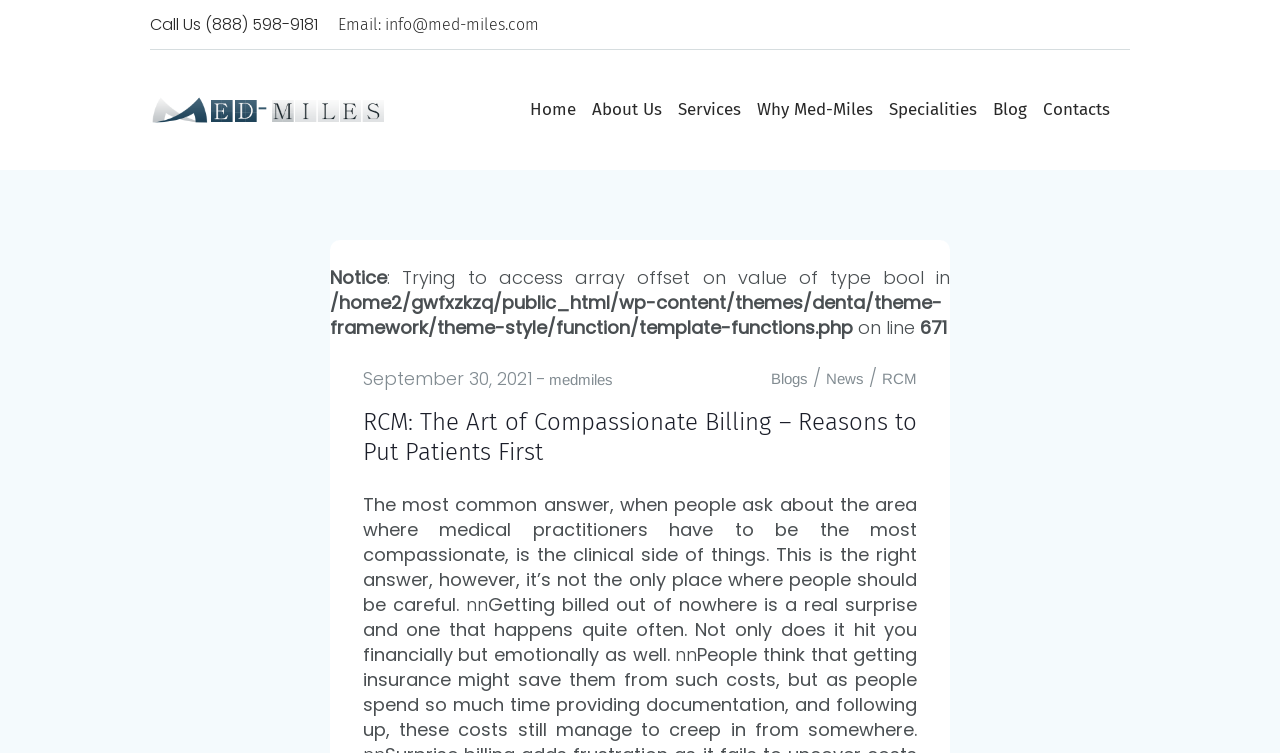Please determine the bounding box coordinates of the element to click in order to execute the following instruction: "View news". The coordinates should be four float numbers between 0 and 1, specified as [left, top, right, bottom].

[0.646, 0.491, 0.675, 0.514]